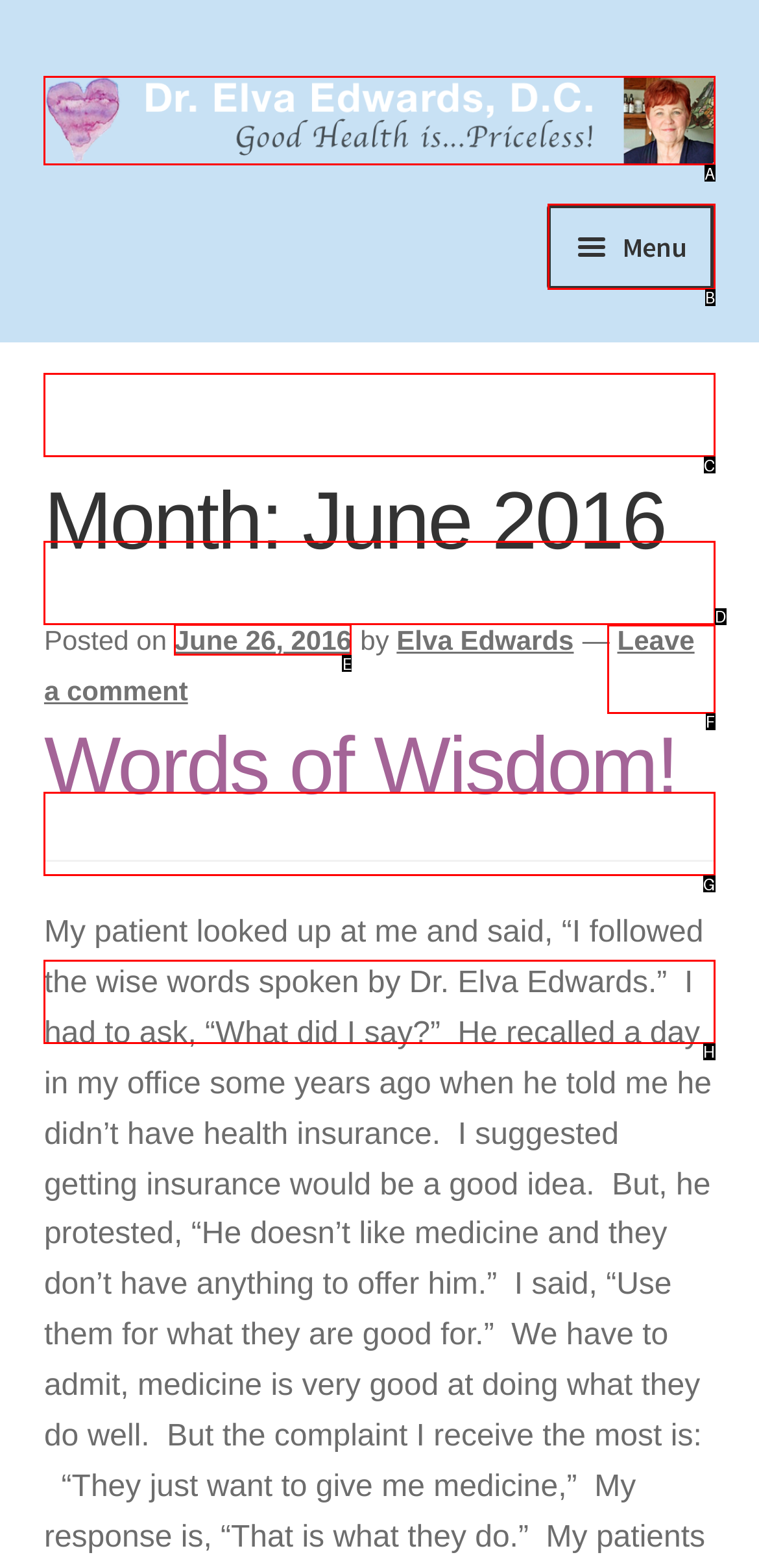Look at the description: Expand child menu
Determine the letter of the matching UI element from the given choices.

F